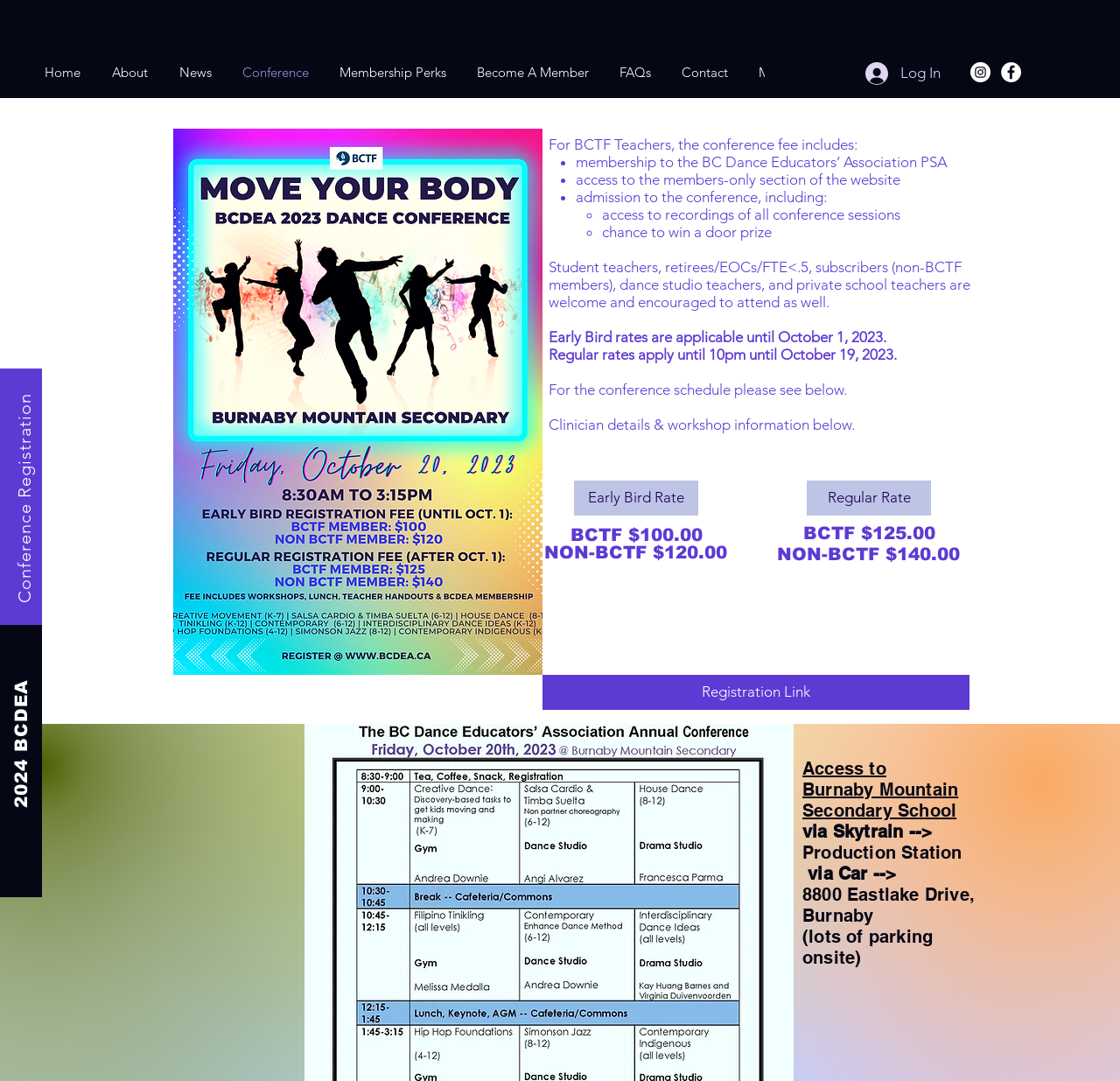Please determine the bounding box coordinates for the element that should be clicked to follow these instructions: "Click on the Log In button".

[0.762, 0.052, 0.851, 0.083]